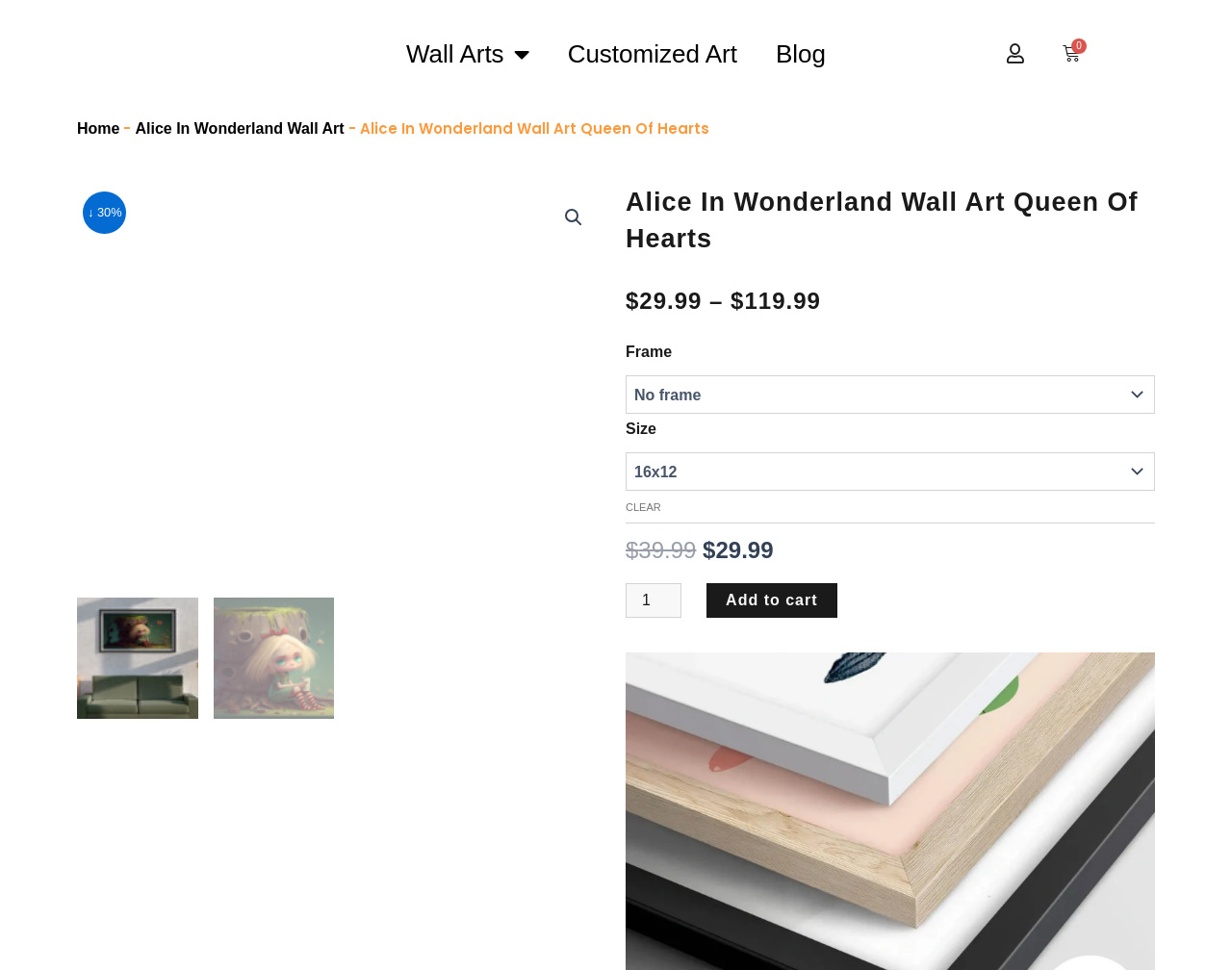Find the bounding box coordinates of the clickable area required to complete the following action: "Add to cart".

[0.574, 0.602, 0.679, 0.637]